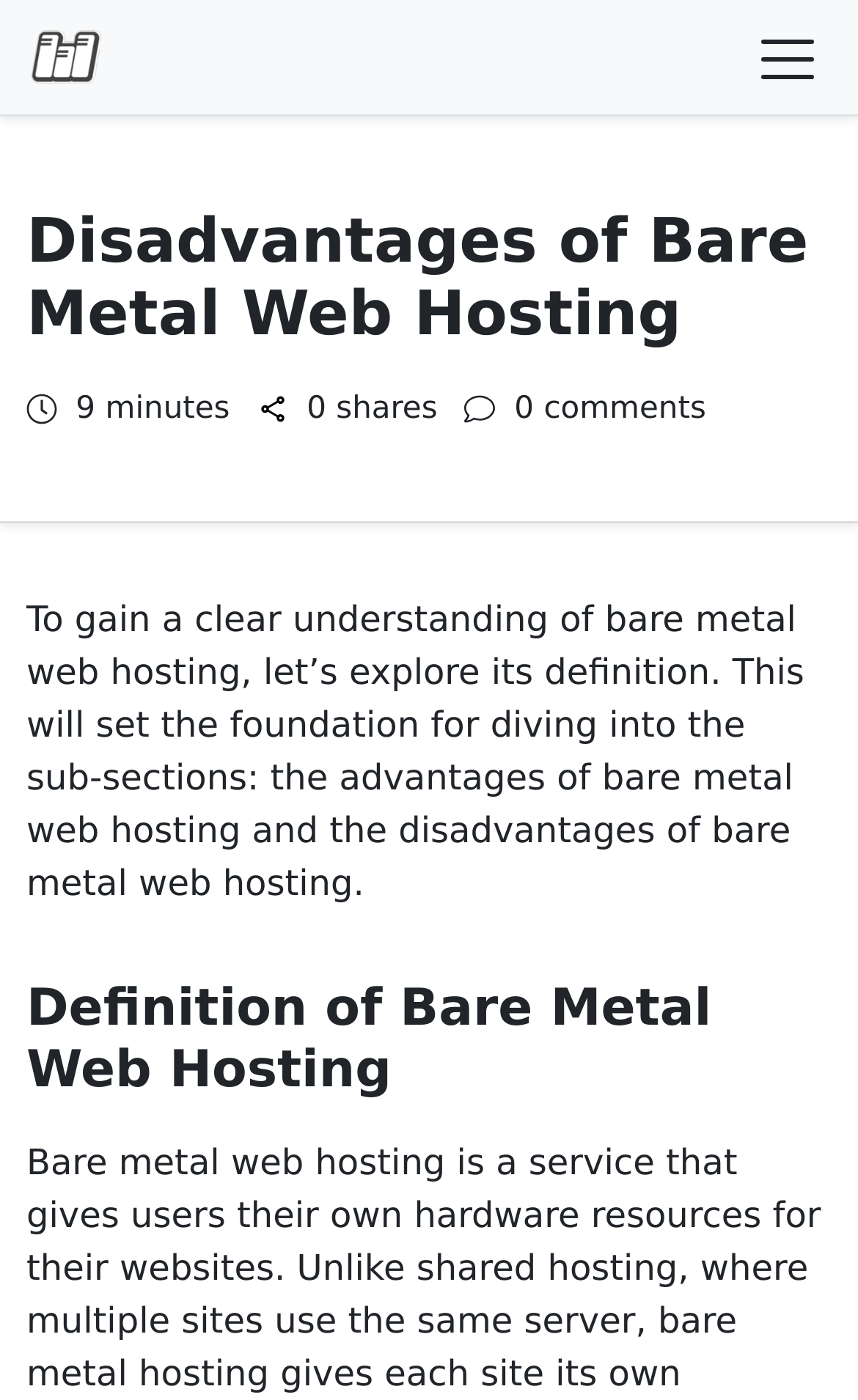Answer succinctly with a single word or phrase:
What is the website's main topic?

Bare Metal Web Hosting